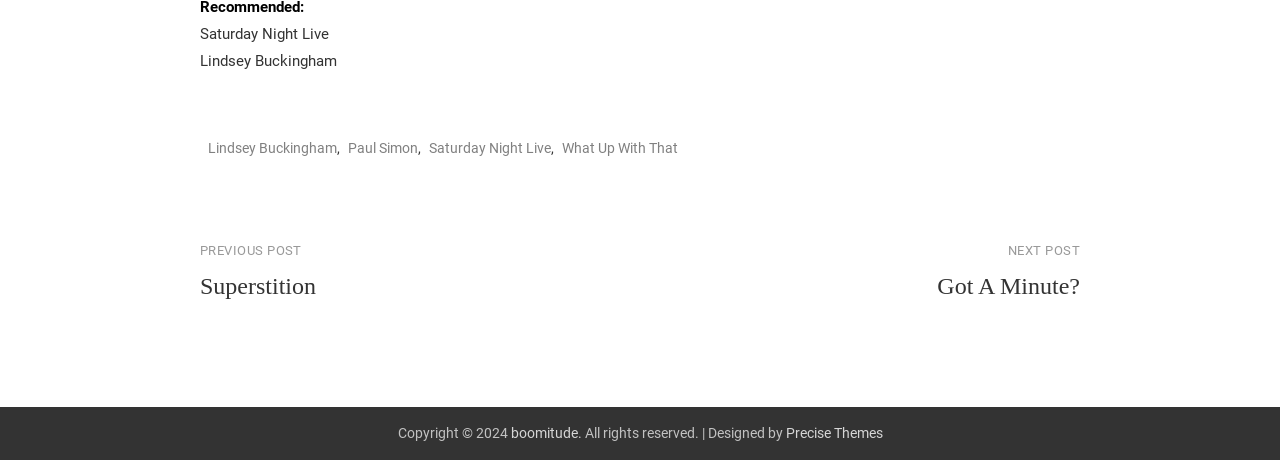Pinpoint the bounding box coordinates of the clickable element needed to complete the instruction: "Click on the 'Leave a Comment' link". The coordinates should be provided as four float numbers between 0 and 1: [left, top, right, bottom].

None